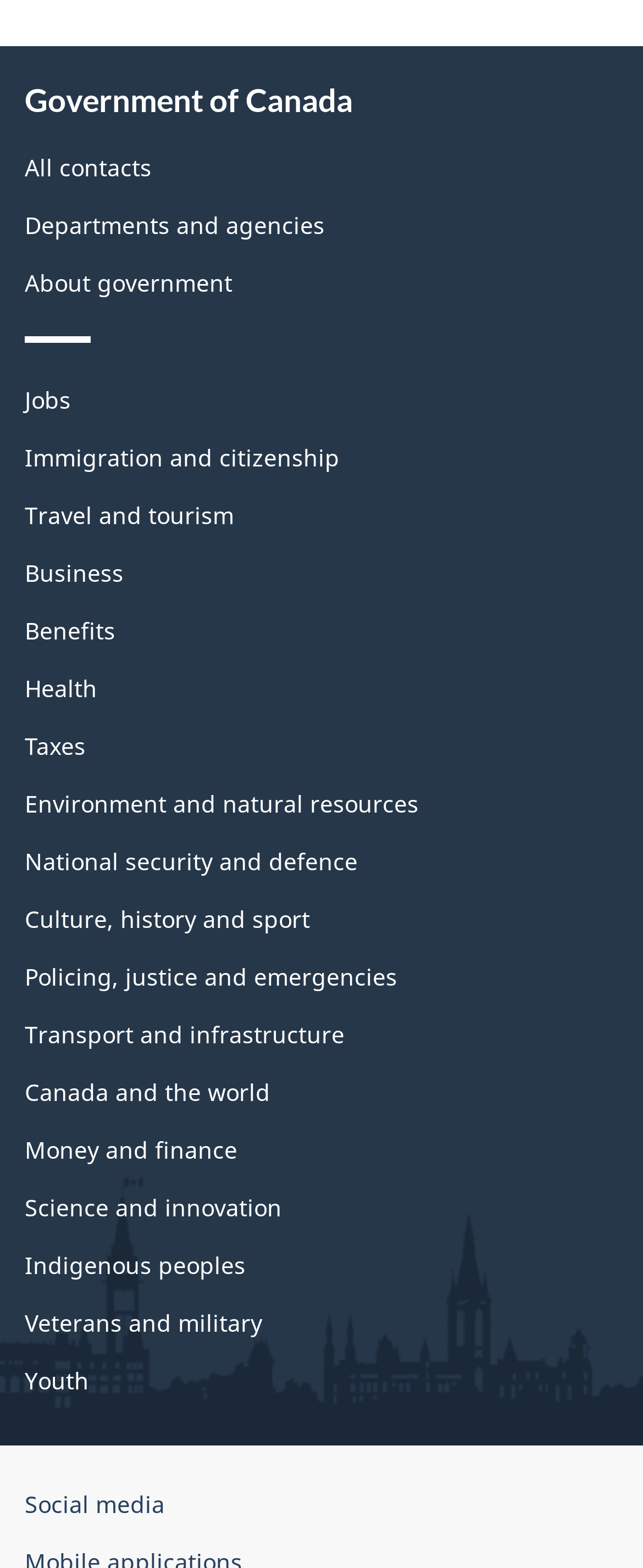Give a concise answer of one word or phrase to the question: 
How many headings are present on this webpage?

3